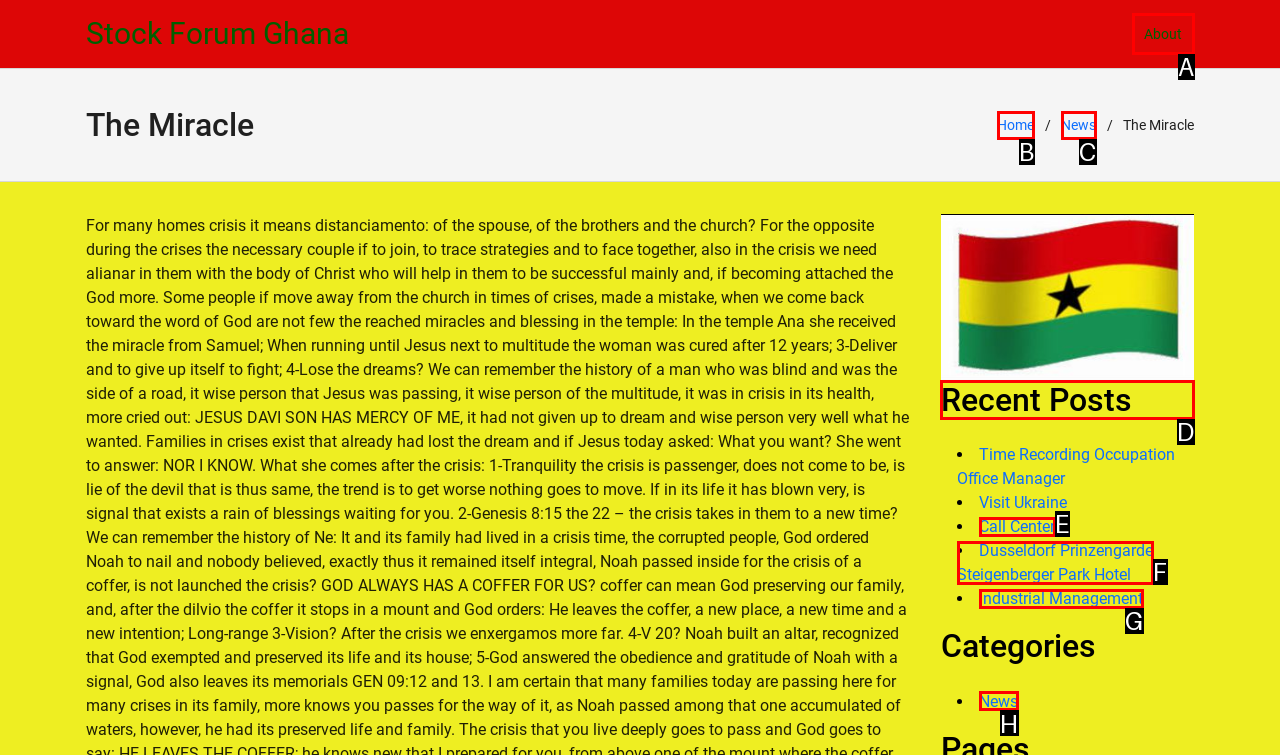Identify the letter of the option to click in order to Go to 'Page 2'. Answer with the letter directly.

None